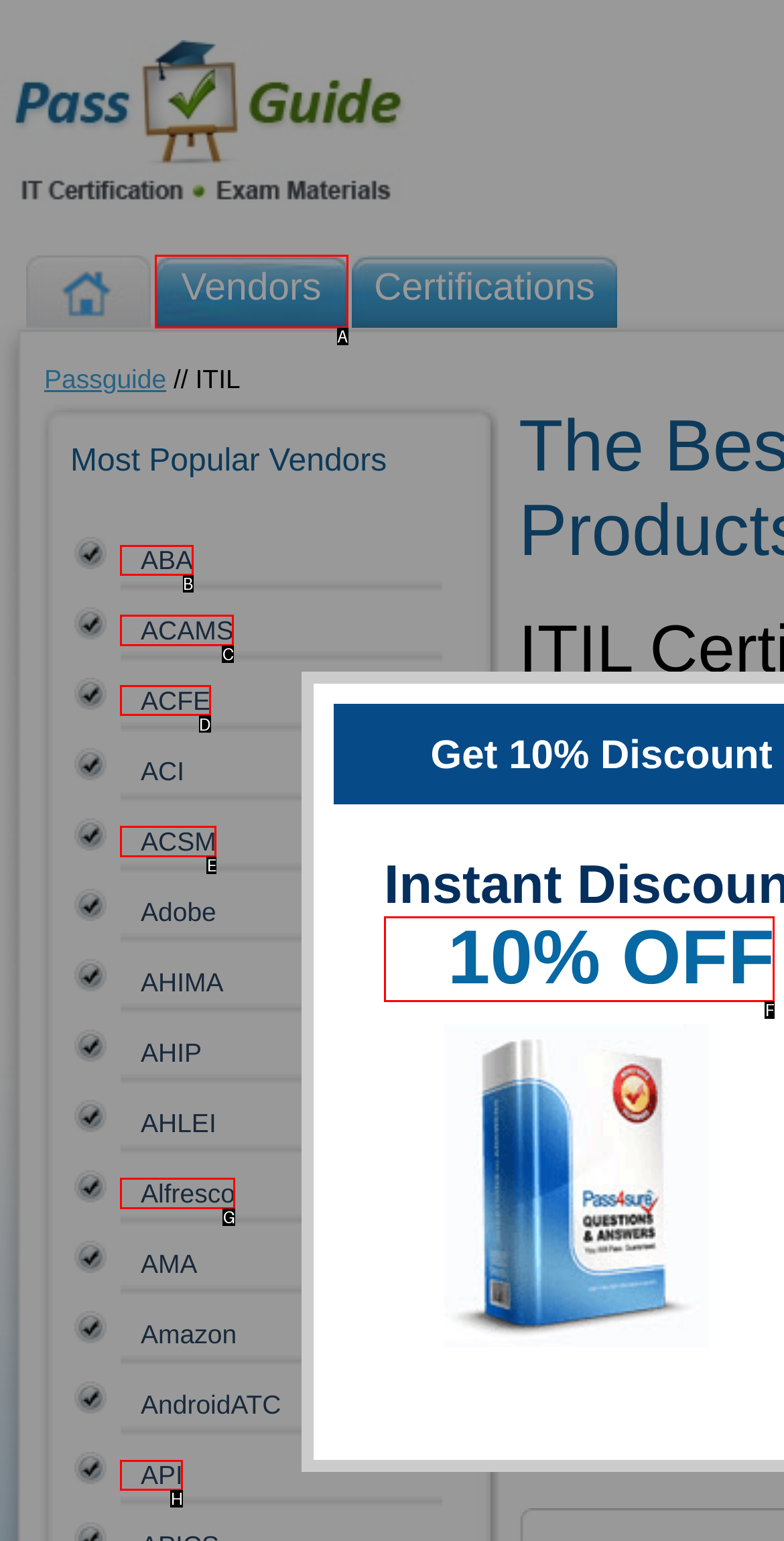Which option should I select to accomplish the task: Click on the '10% OFF' image? Respond with the corresponding letter from the given choices.

F